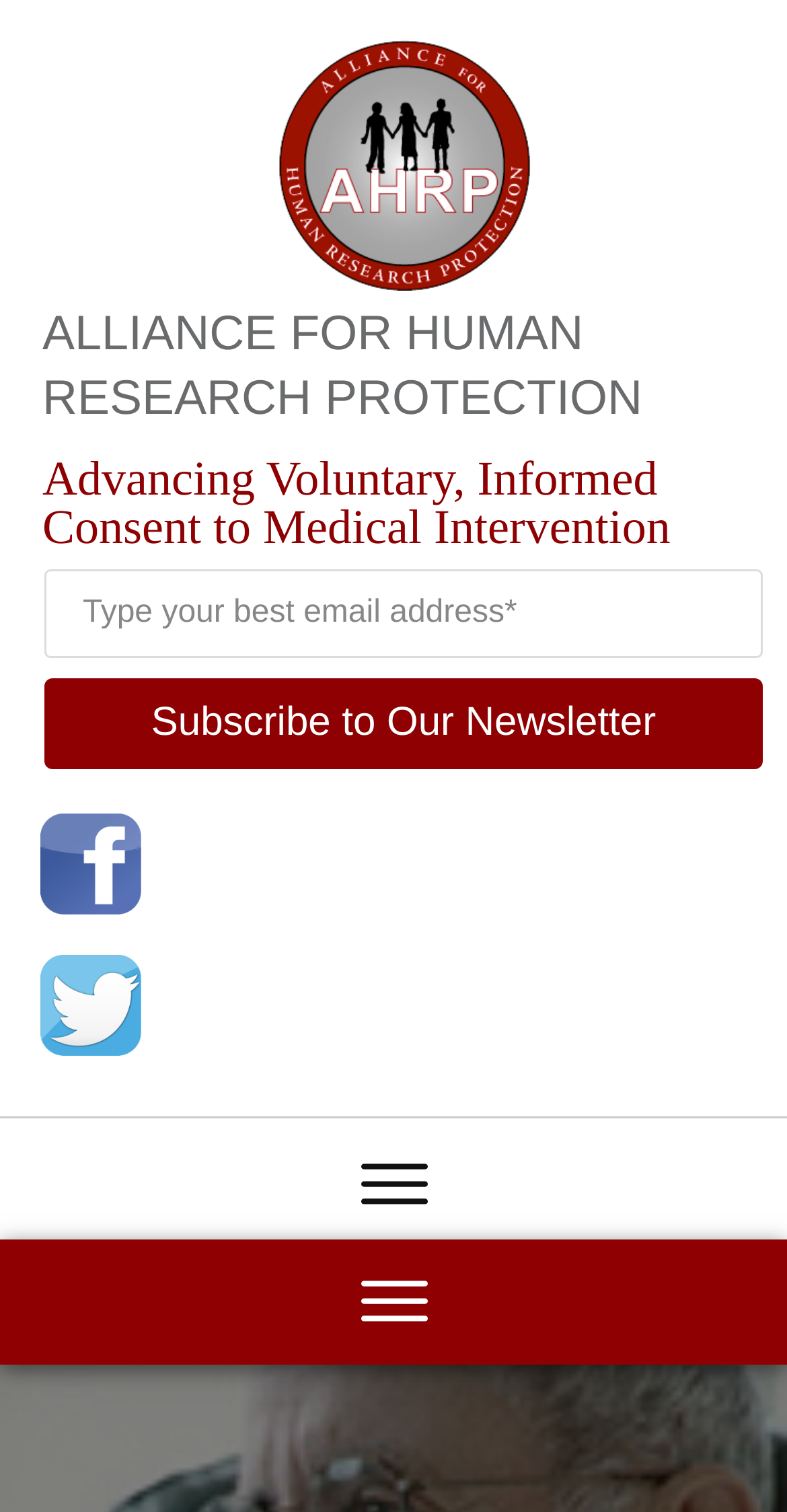What is the theme of the organization?
Please interpret the details in the image and answer the question thoroughly.

The theme of the organization can be inferred from the static text element with the text 'Advancing Voluntary, Informed Consent to Medical Intervention', which suggests that the organization is focused on human research protection.